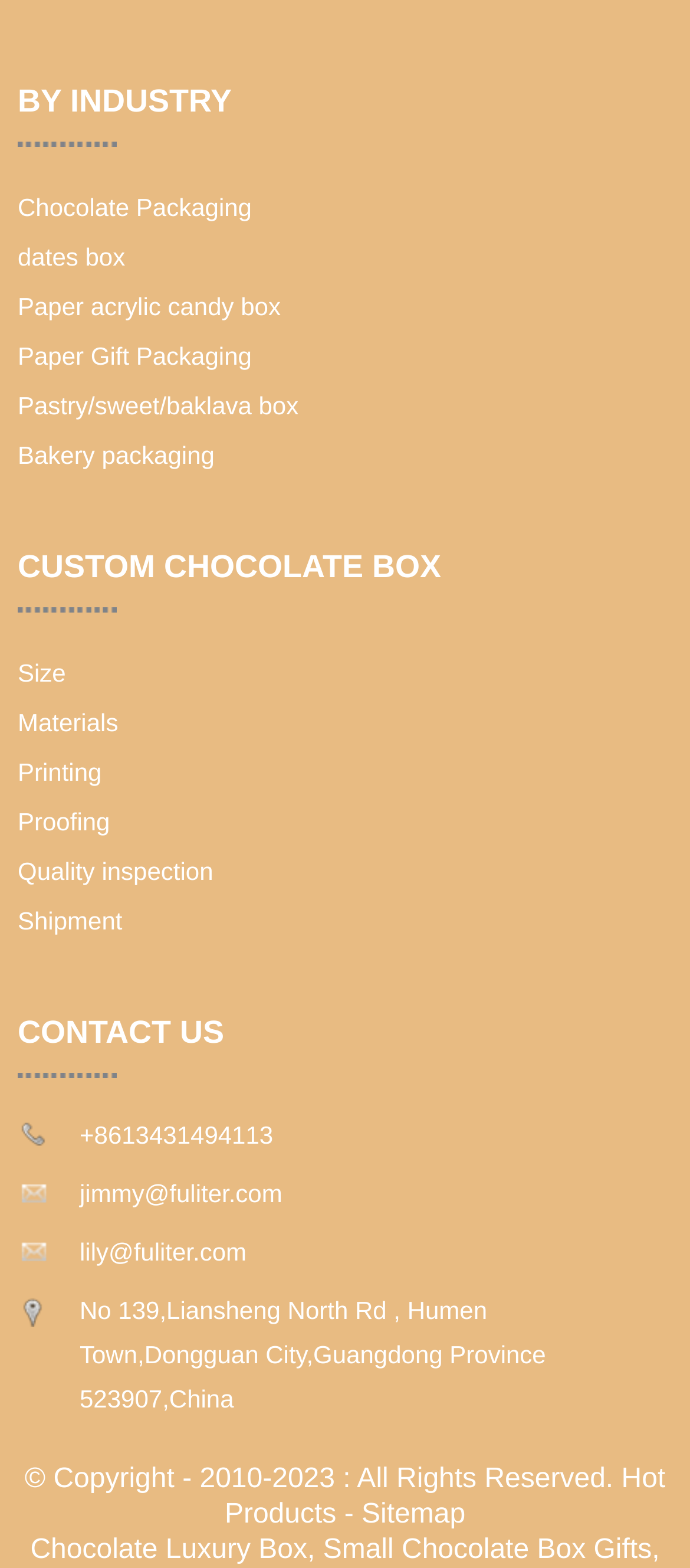What is the first type of chocolate packaging?
Give a detailed explanation using the information visible in the image.

The first type of chocolate packaging is 'Chocolate Packaging' which is listed as the first link under the 'BY INDUSTRY' heading.